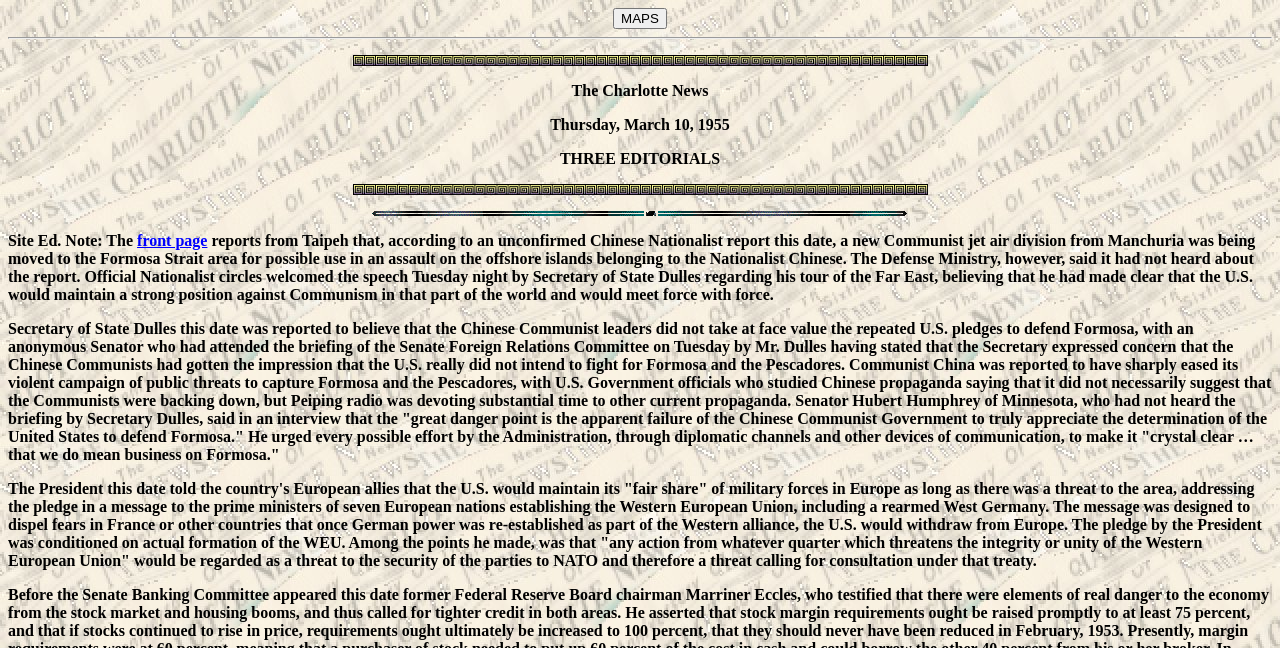Please answer the following question using a single word or phrase: What is the topic of the third editorial?

Not specified